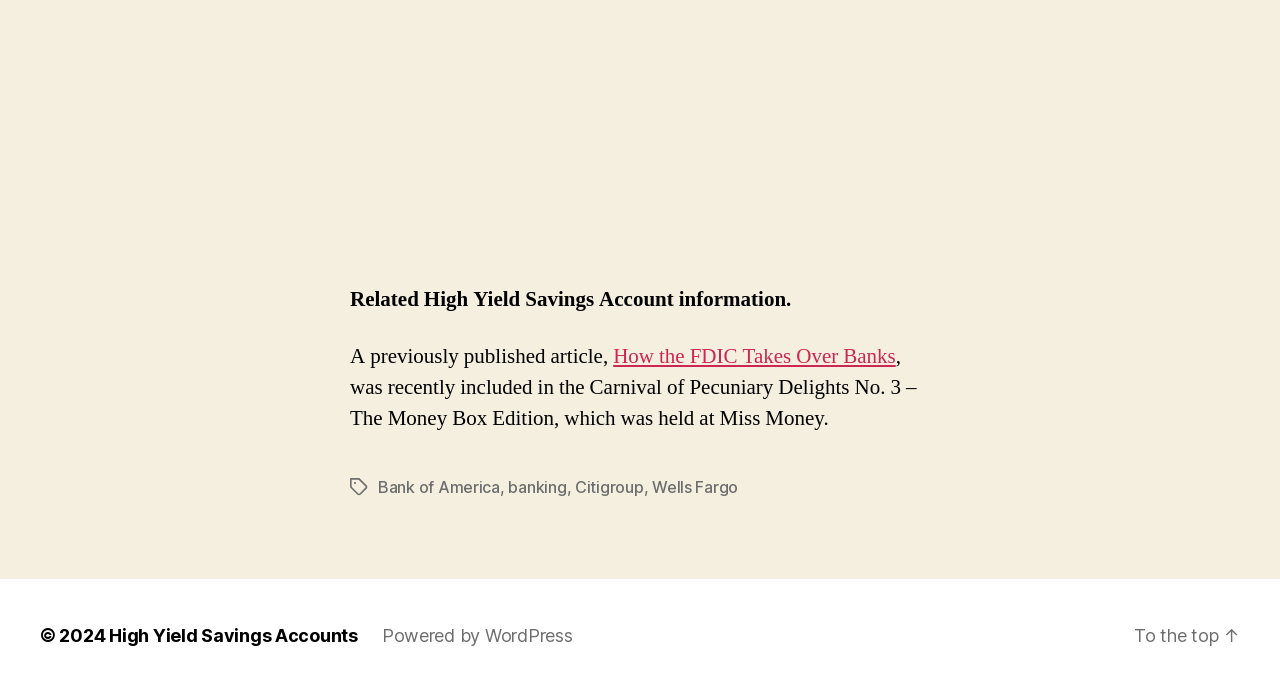Can you specify the bounding box coordinates of the area that needs to be clicked to fulfill the following instruction: "Go to High Yield Savings Accounts"?

[0.085, 0.903, 0.28, 0.934]